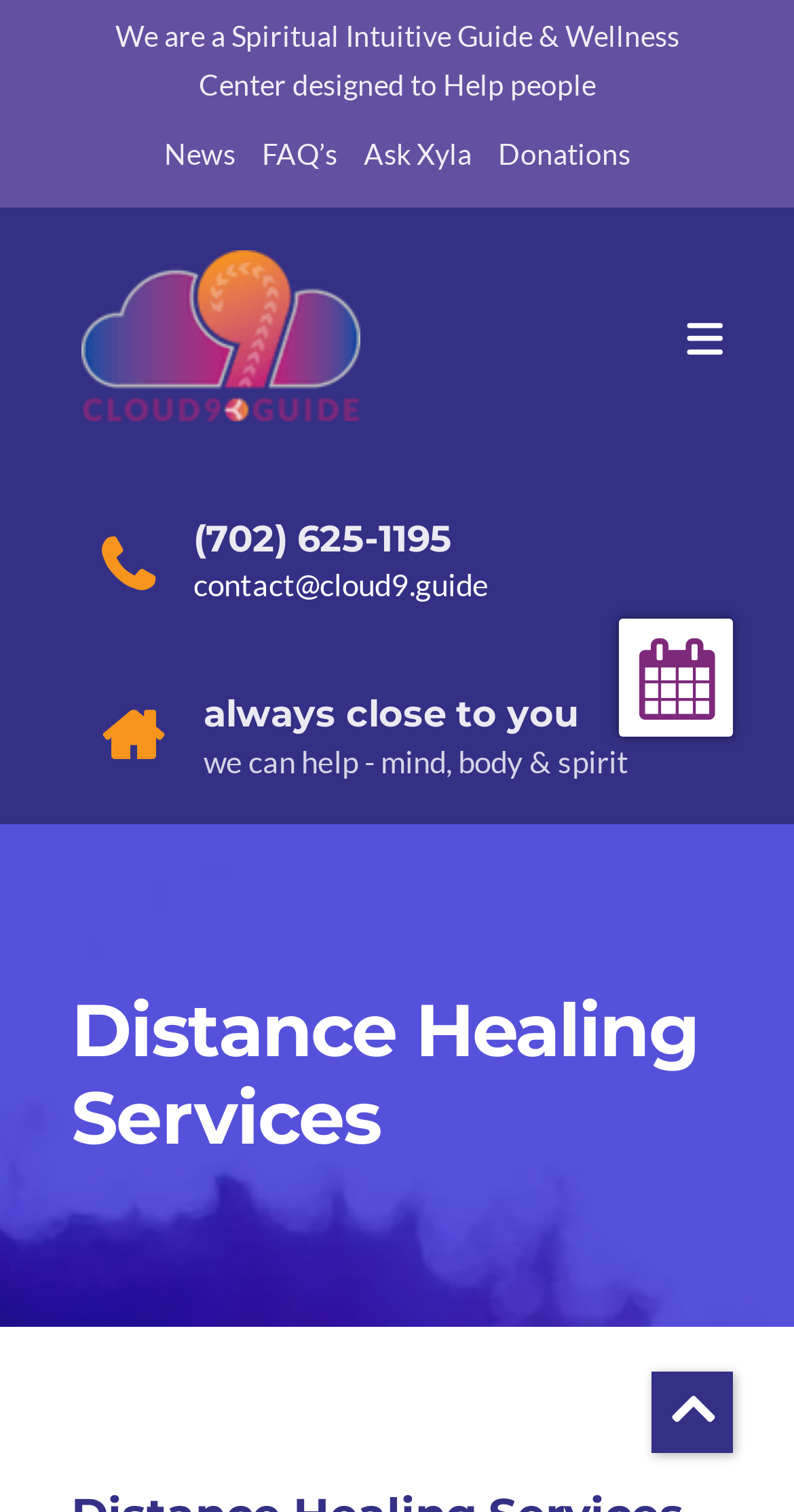Pinpoint the bounding box coordinates of the clickable element to carry out the following instruction: "Make an appointment to request services."

[0.051, 0.118, 0.641, 0.225]